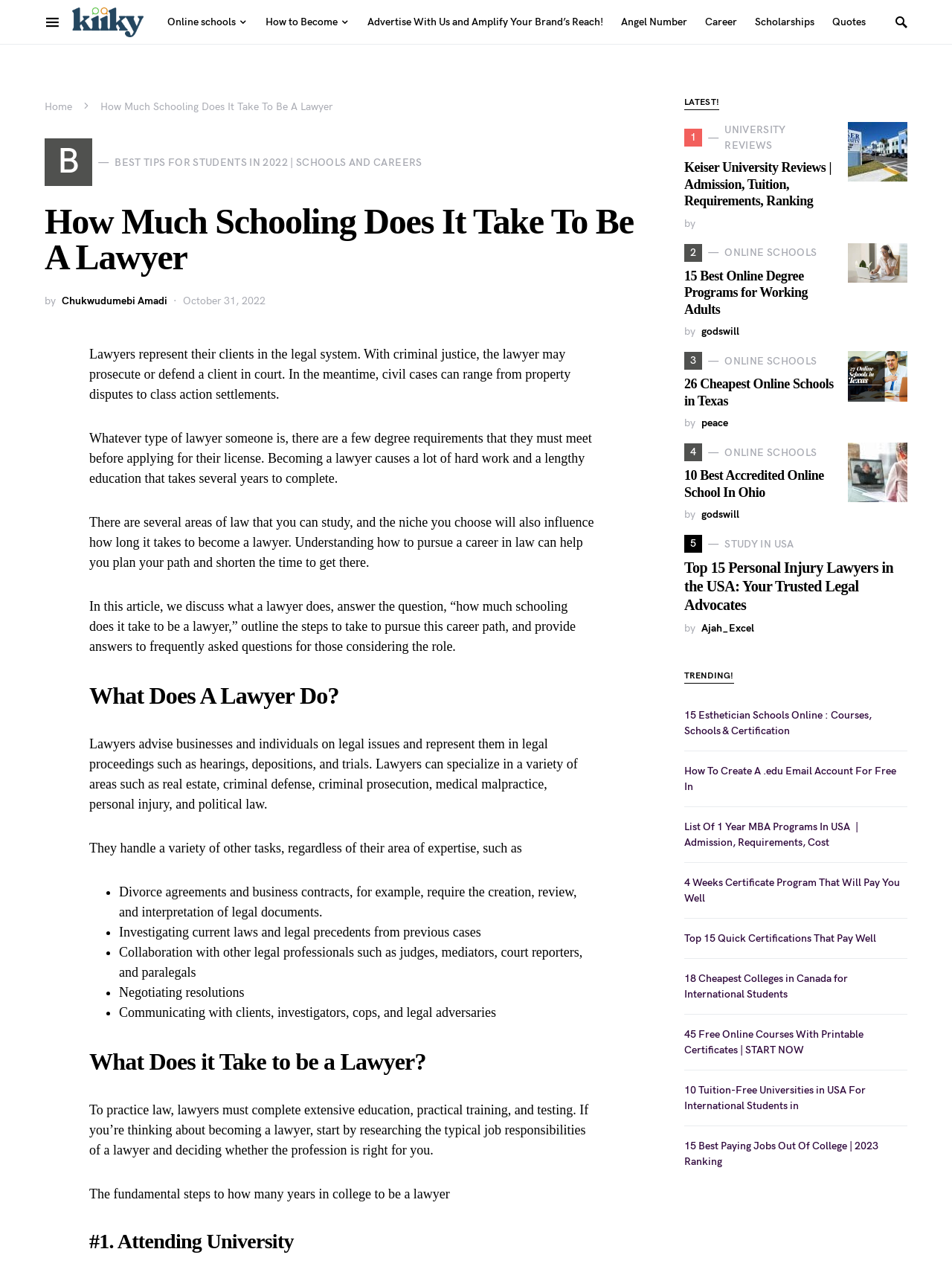Determine the bounding box coordinates of the clickable element to complete this instruction: "Click the 'Kiiky' link". Provide the coordinates in the format of four float numbers between 0 and 1, [left, top, right, bottom].

[0.076, 0.011, 0.151, 0.021]